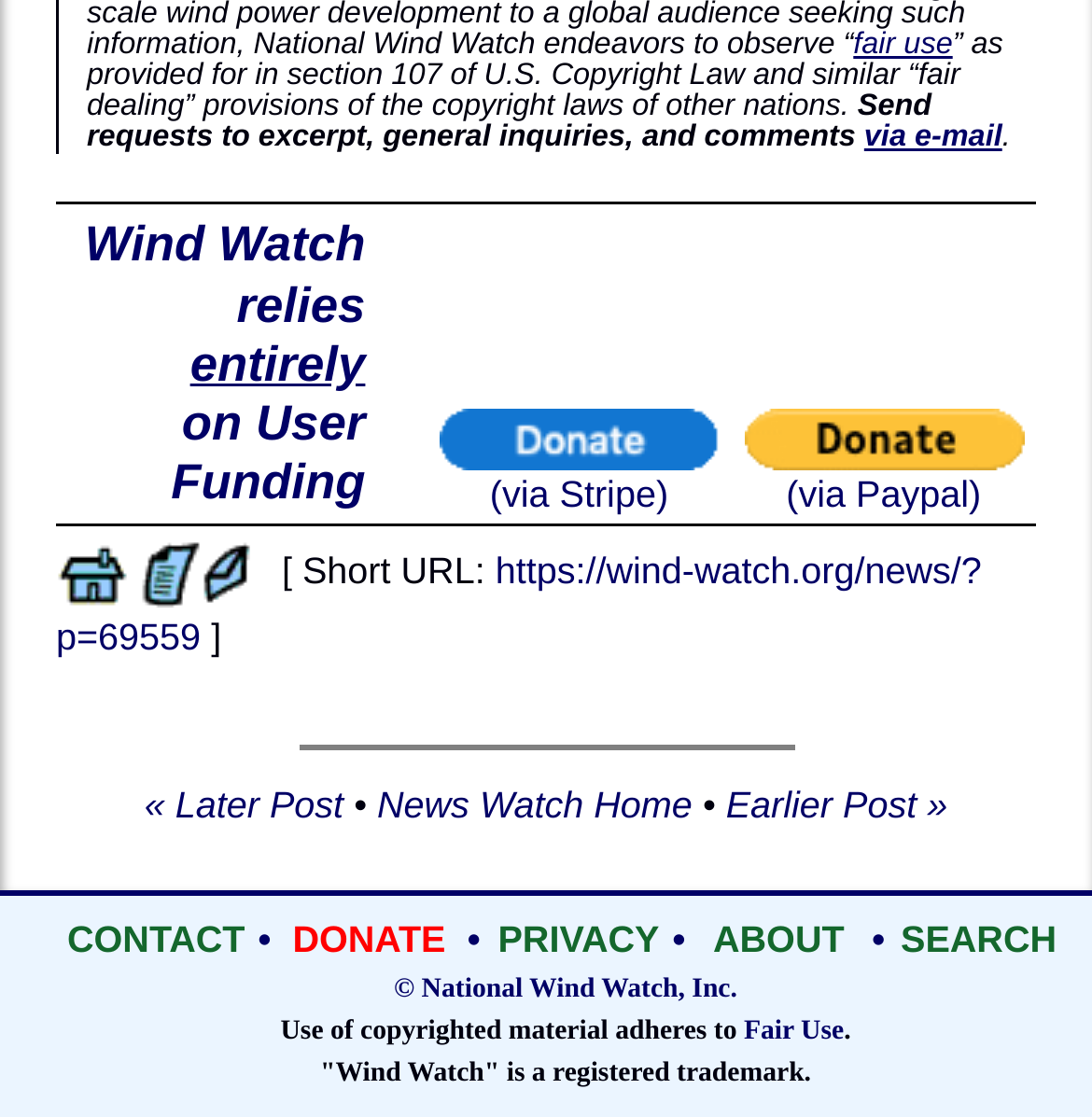Find the bounding box coordinates for the HTML element described as: "Earlier Post »". The coordinates should consist of four float values between 0 and 1, i.e., [left, top, right, bottom].

[0.665, 0.703, 0.868, 0.74]